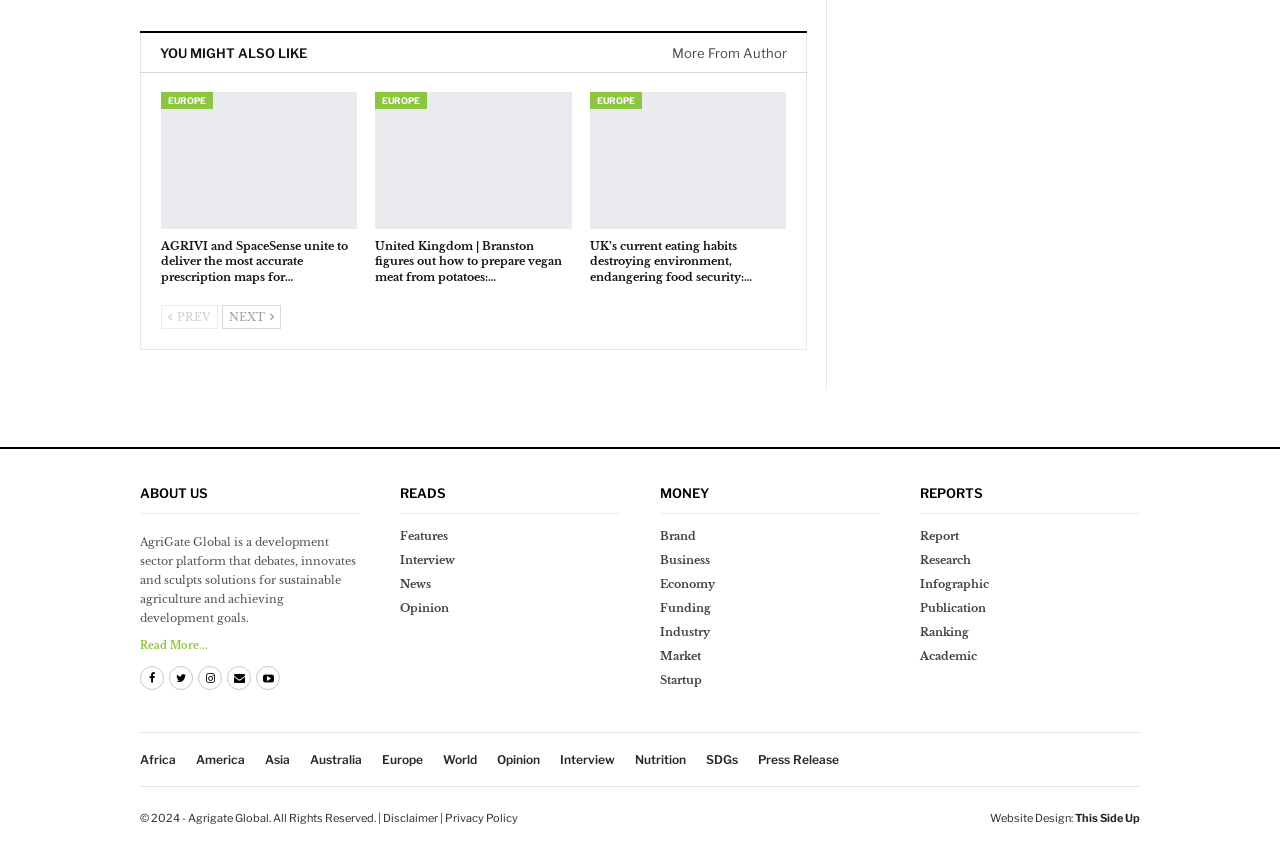Find the bounding box coordinates for the element described here: "Press Release".

[0.592, 0.887, 0.655, 0.905]